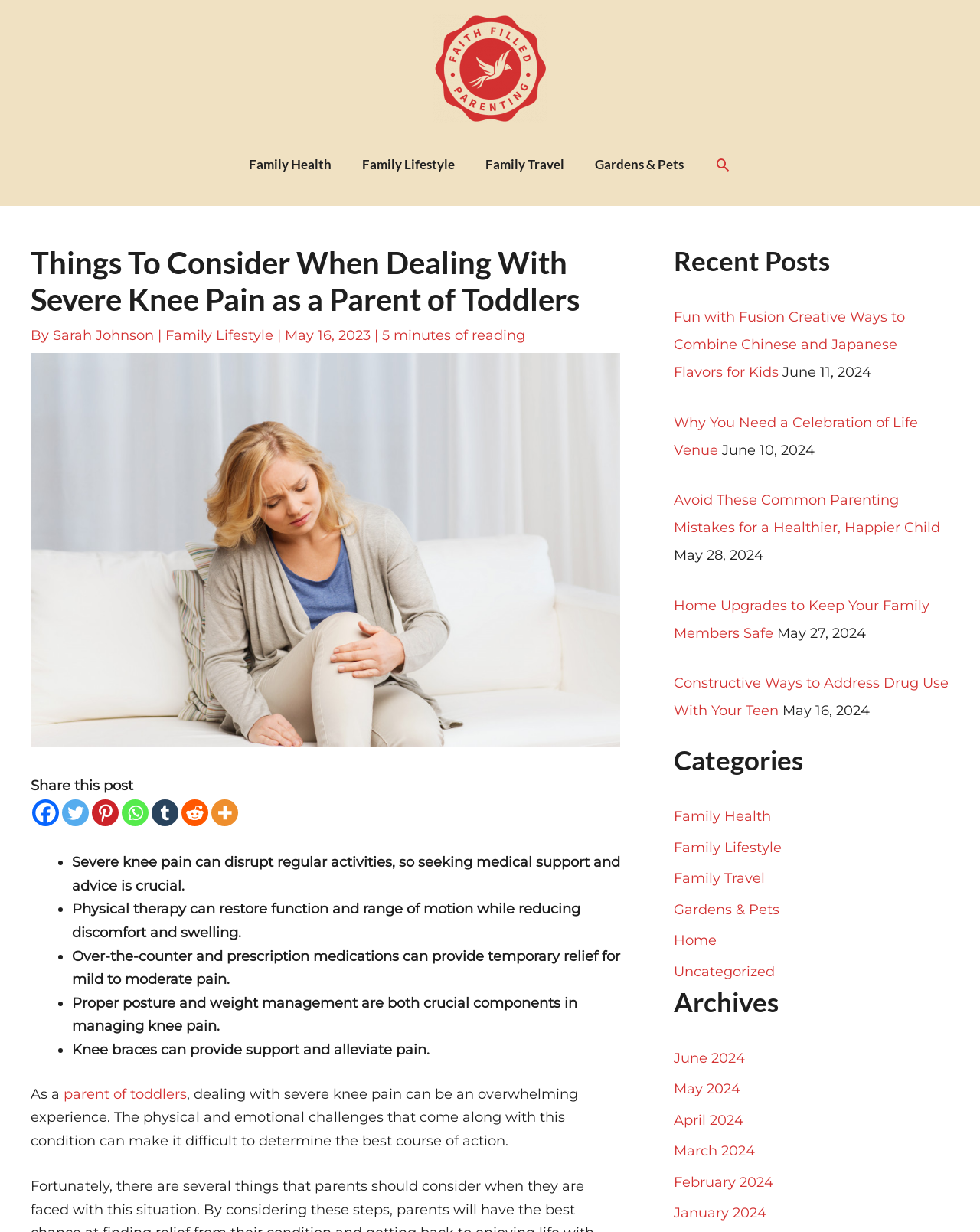Identify the coordinates of the bounding box for the element described below: "parent of toddlers". Return the coordinates as four float numbers between 0 and 1: [left, top, right, bottom].

[0.065, 0.881, 0.191, 0.895]